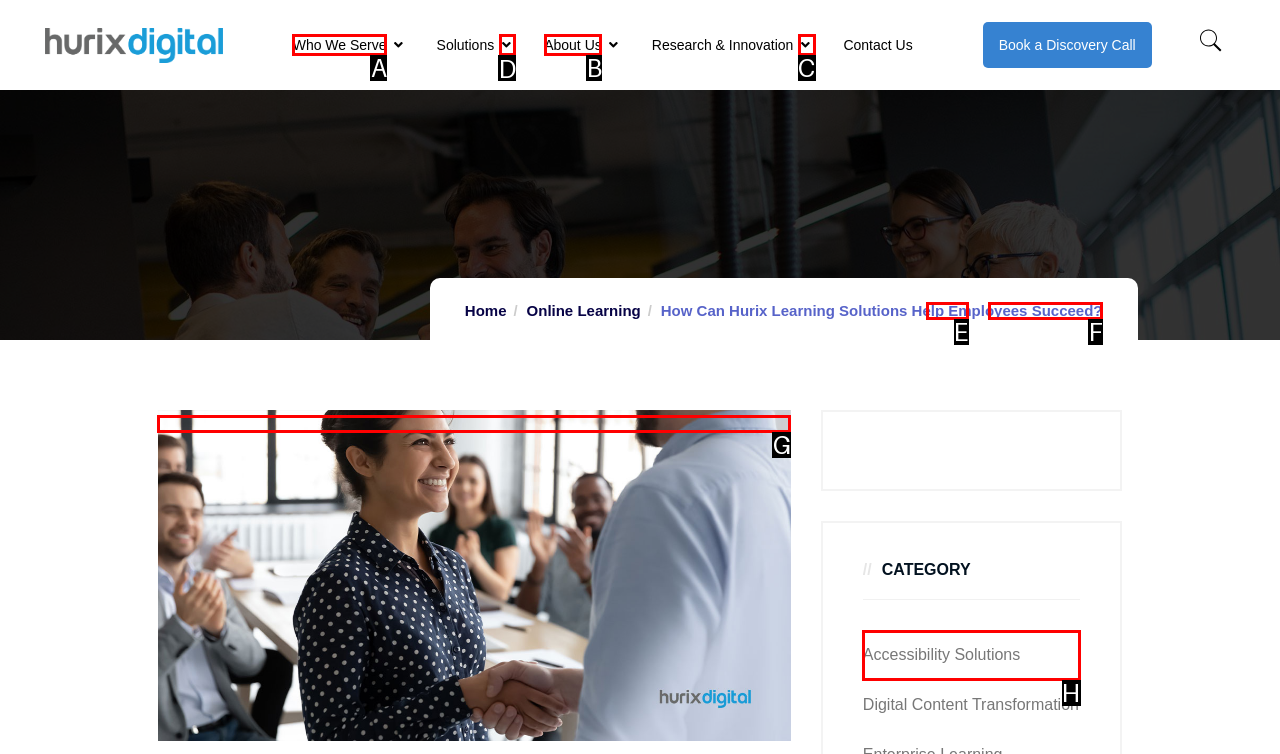Identify the letter of the UI element you should interact with to perform the task: Open the 'Solutions' menu
Reply with the appropriate letter of the option.

D